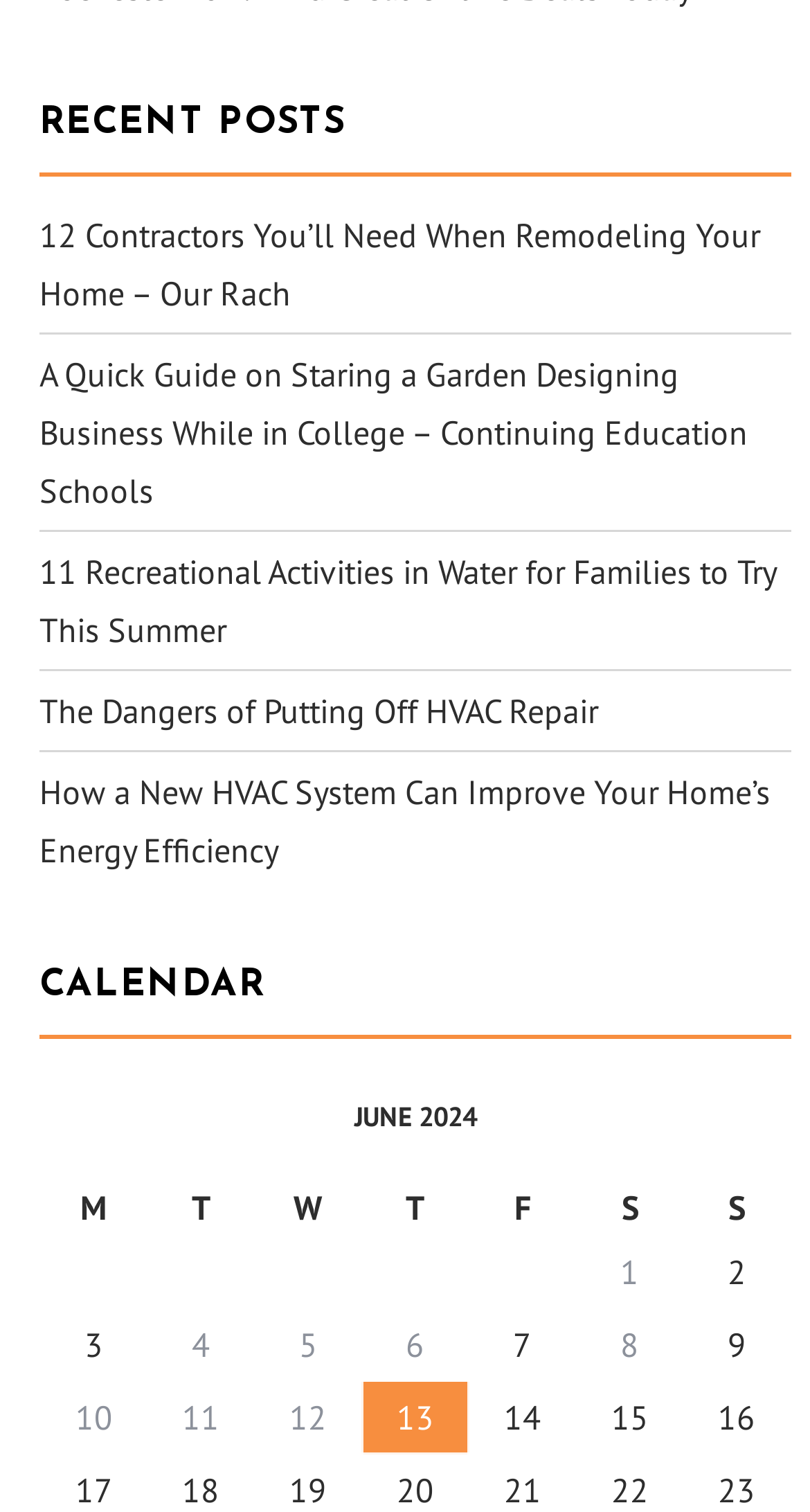Use a single word or phrase to answer the following:
What is the title of the first post?

12 Contractors You’ll Need When Remodeling Your Home